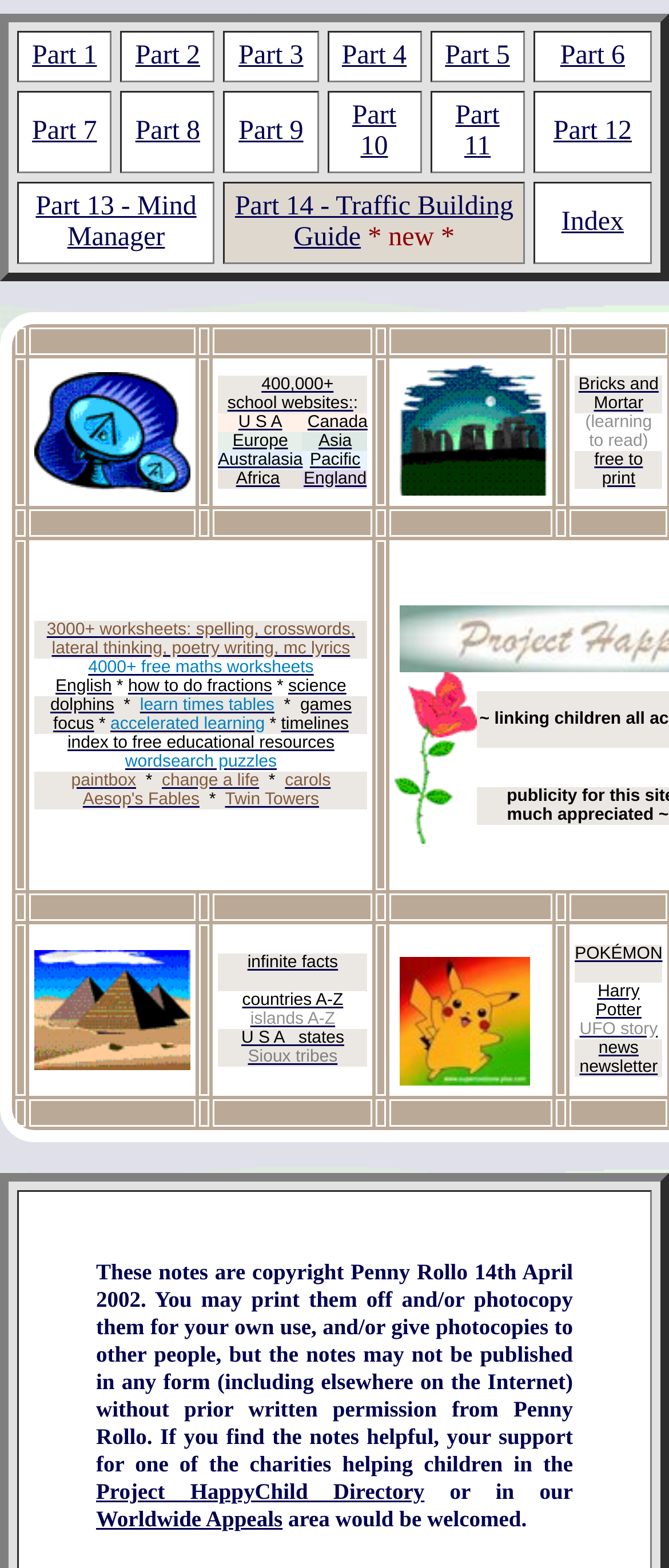Identify the bounding box coordinates of the region that needs to be clicked to carry out this instruction: "Explore U S A". Provide these coordinates as four float numbers ranging from 0 to 1, i.e., [left, top, right, bottom].

[0.356, 0.258, 0.422, 0.277]